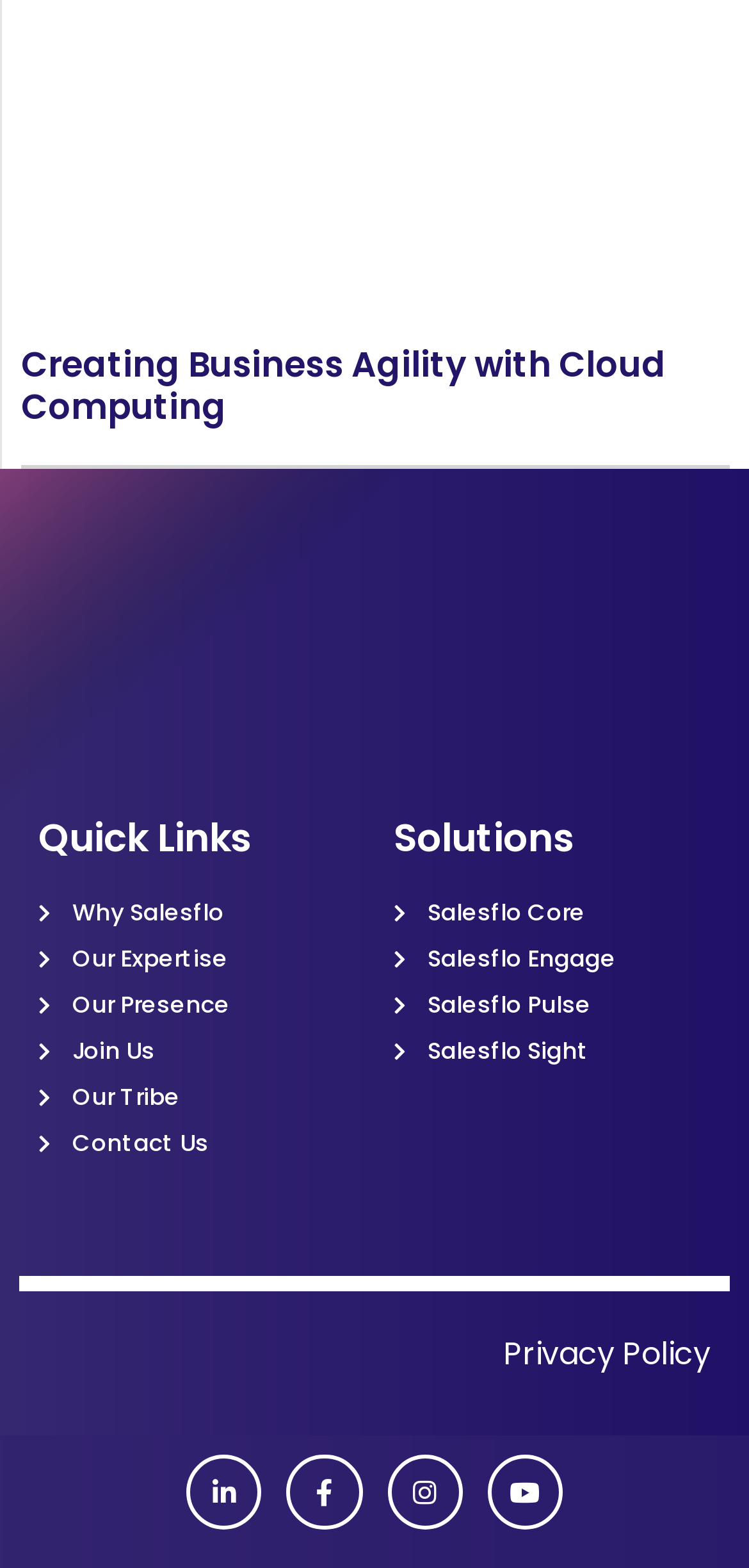Identify the bounding box coordinates of the clickable region to carry out the given instruction: "Click on Creating Business Agility with Cloud Computing".

[0.028, 0.217, 0.89, 0.274]